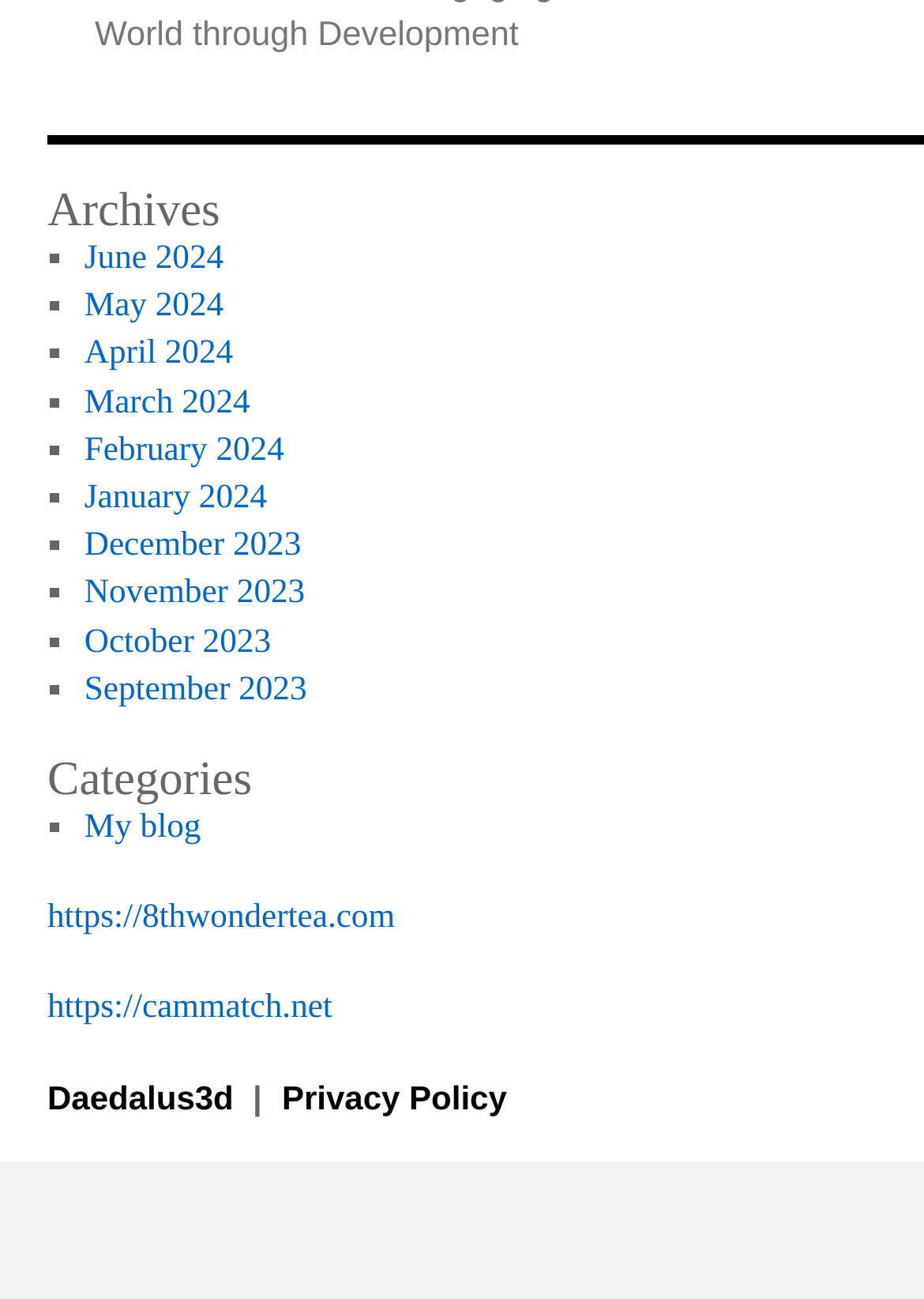Find the bounding box coordinates of the clickable element required to execute the following instruction: "Click on 란제리알바 link". Provide the coordinates as four float numbers between 0 and 1, i.e., [left, top, right, bottom].

None